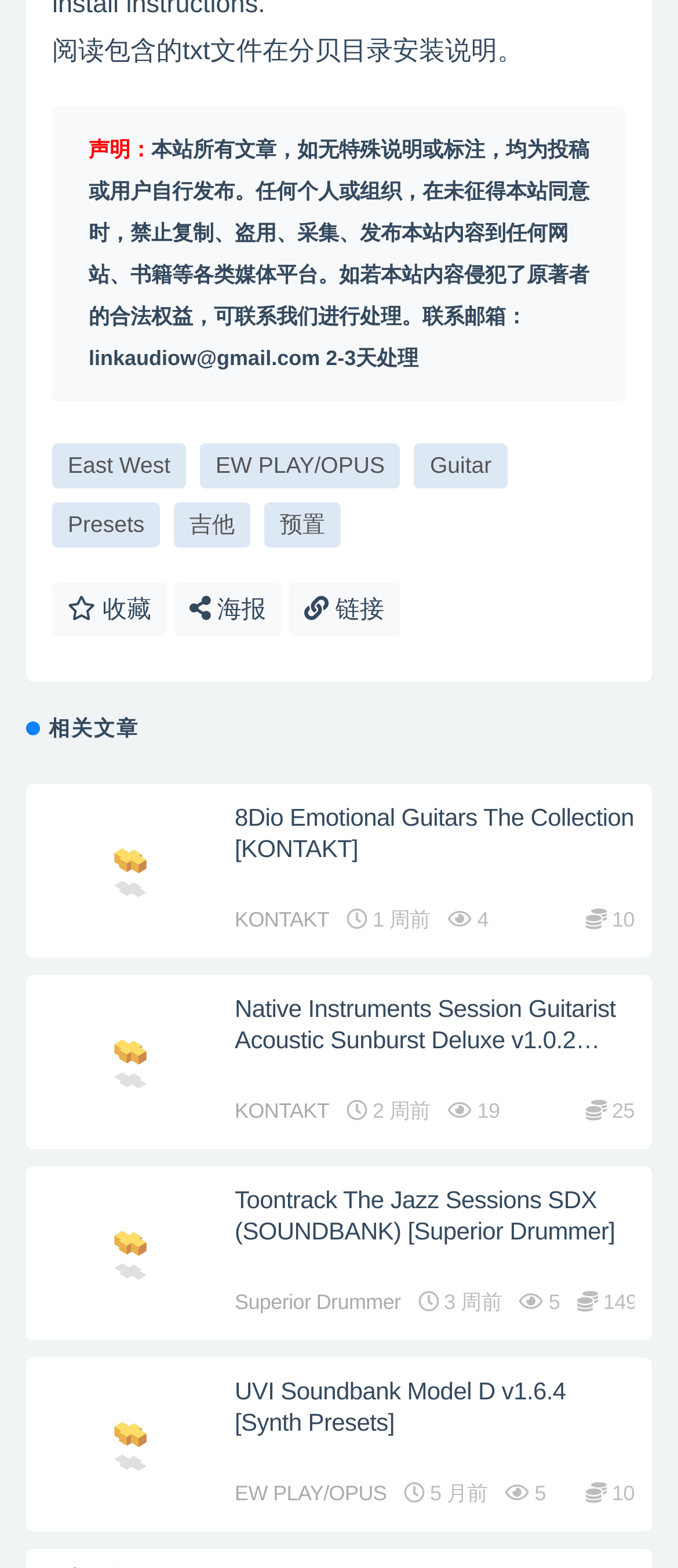Use a single word or phrase to answer the following:
How are the articles organized on this webpage?

By relevance